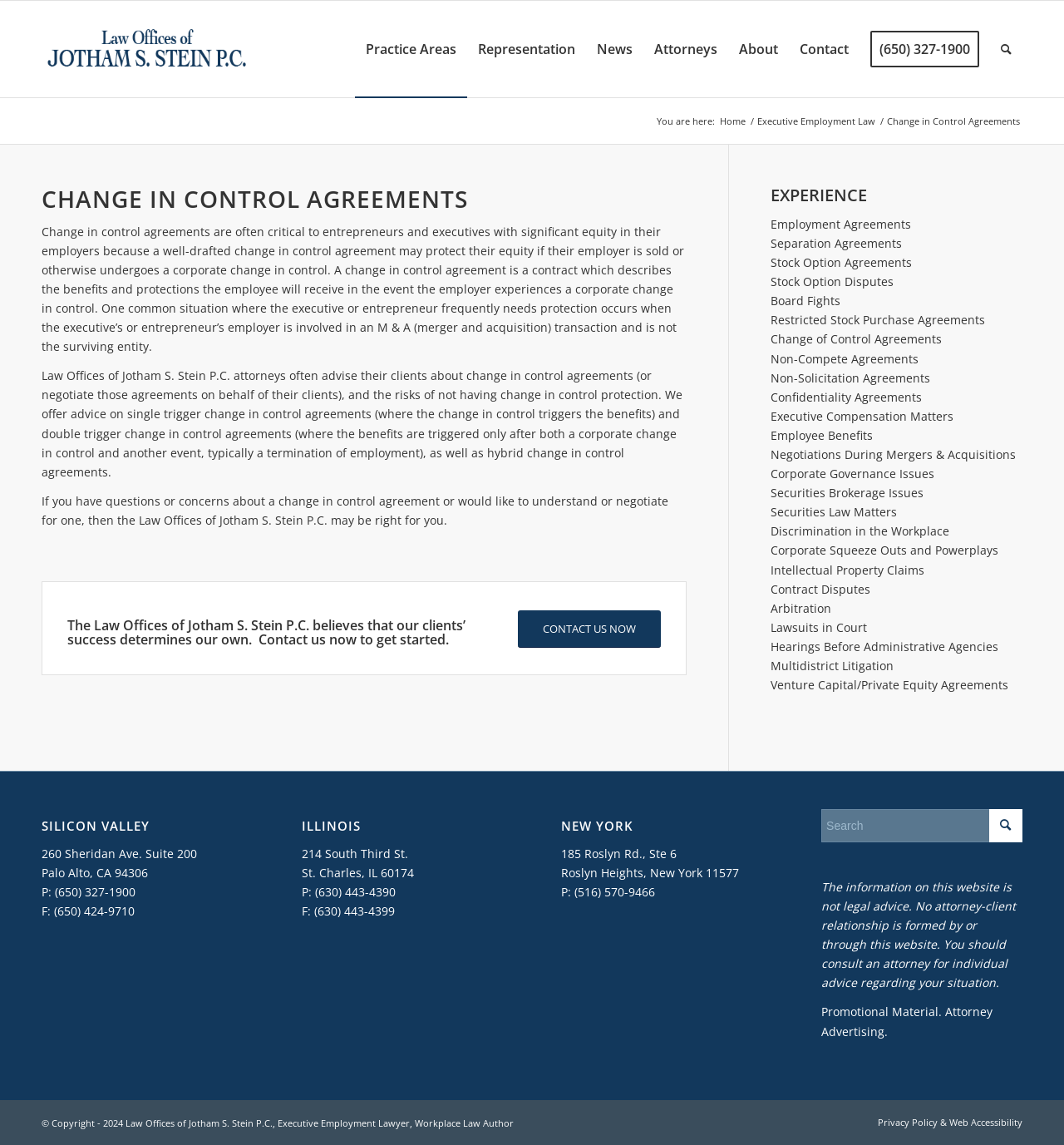Pinpoint the bounding box coordinates of the element to be clicked to execute the instruction: "Search for something".

[0.772, 0.707, 0.961, 0.736]